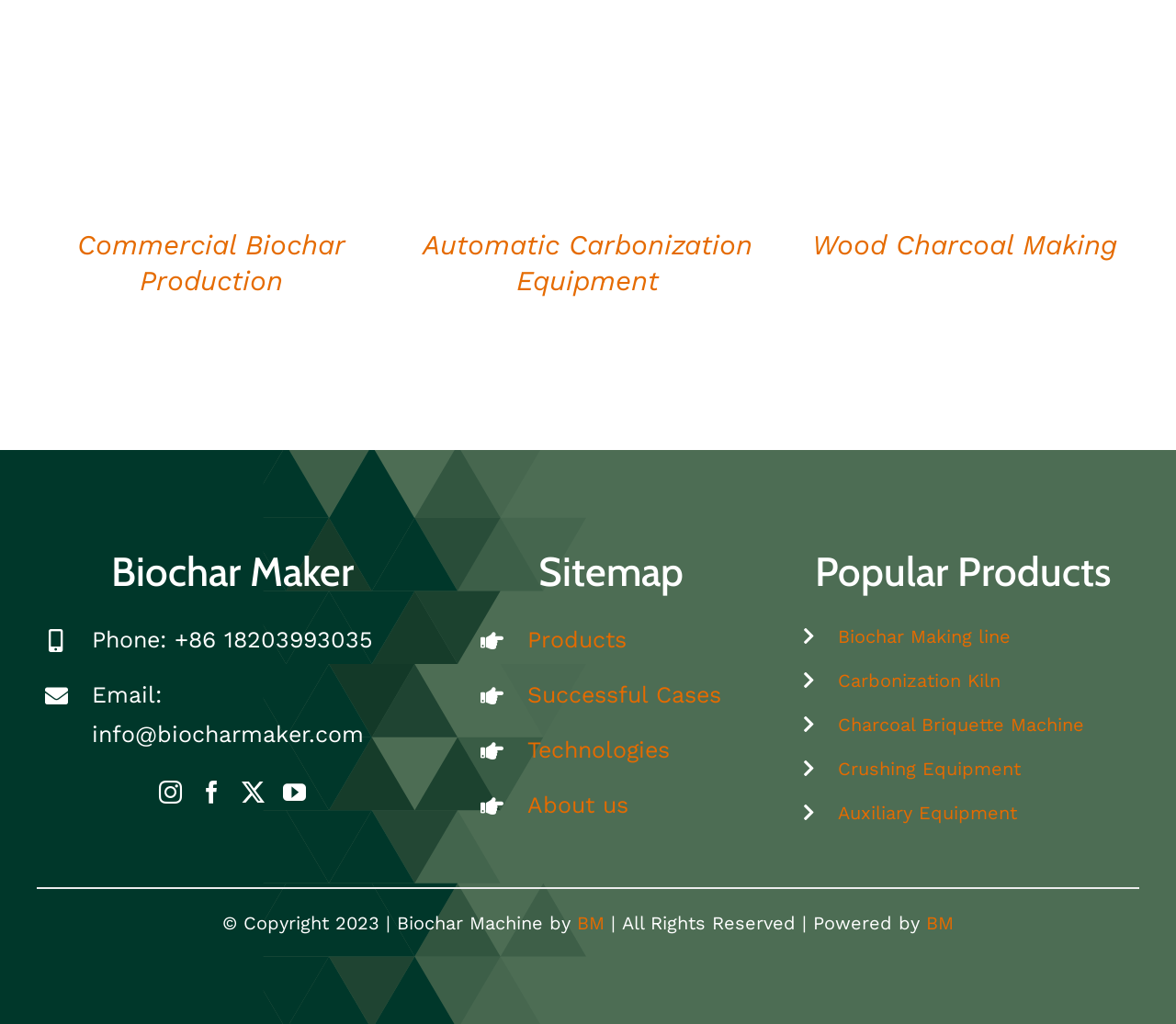What is the company's phone number?
Offer a detailed and full explanation in response to the question.

I found the phone number by looking at the static text element located at [0.078, 0.612, 0.317, 0.638] which says 'Phone: +86 18203993035'.